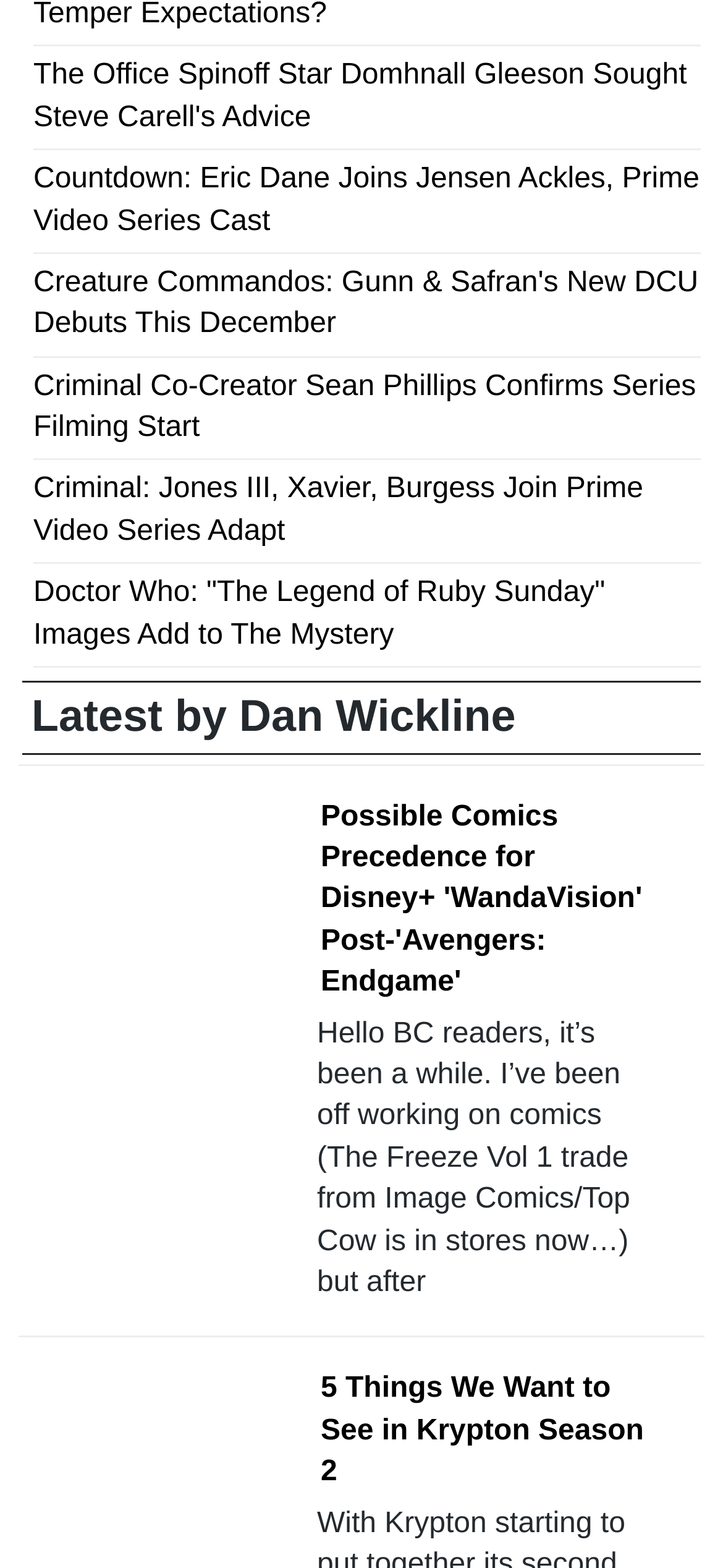Give a one-word or phrase response to the following question: What is the topic of the first link?

The Office Spinoff